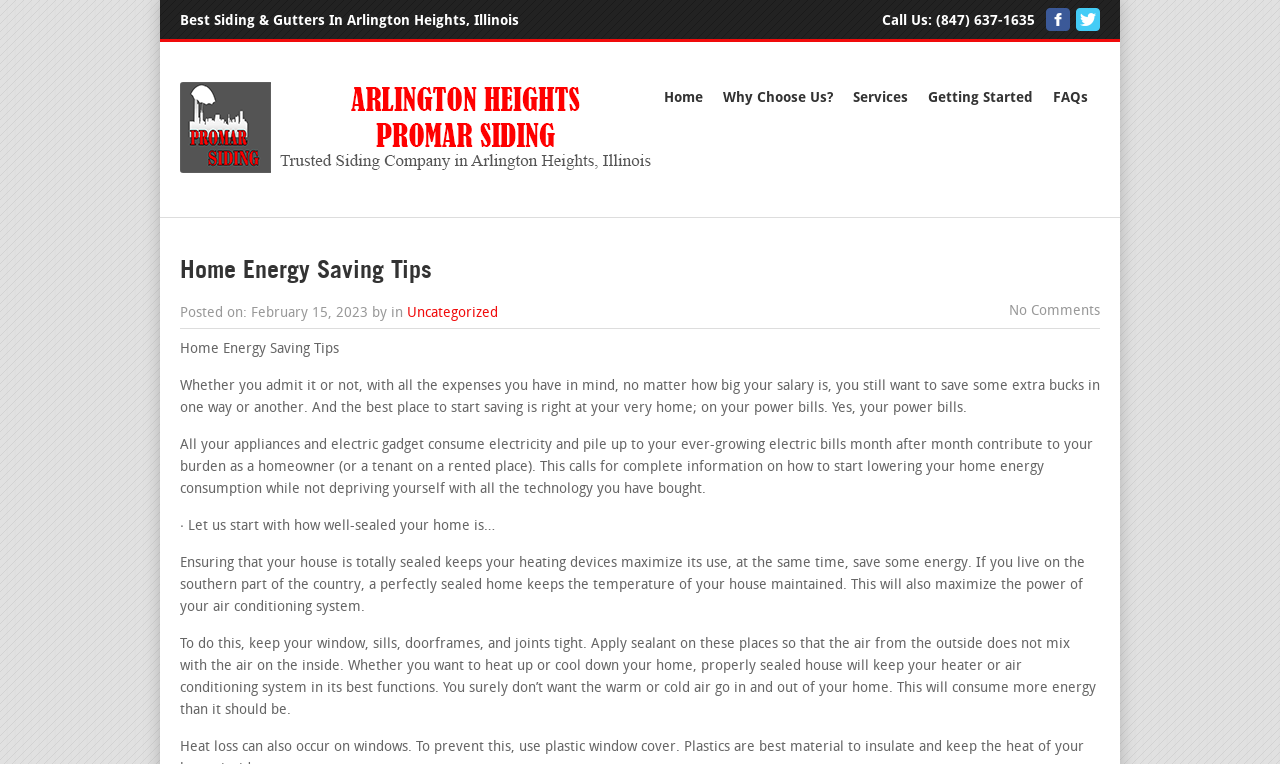Carefully observe the image and respond to the question with a detailed answer:
What is the purpose of sealing a home?

The purpose of sealing a home can be inferred from the static text elements that discuss the importance of sealing a home to maximize the use of heating and cooling devices, and to save energy.